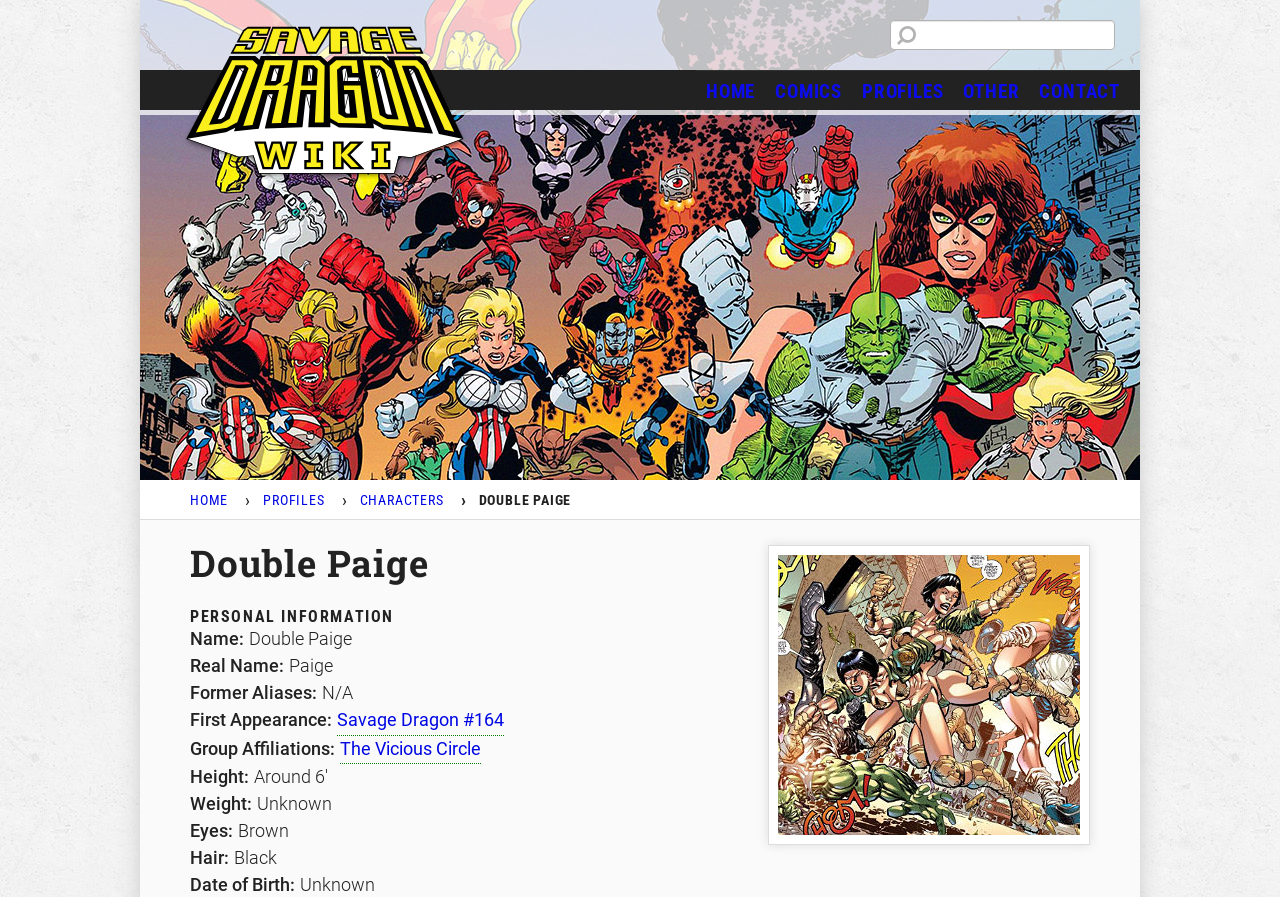What is the first appearance of Double Paige?
Provide a one-word or short-phrase answer based on the image.

Savage Dragon #164